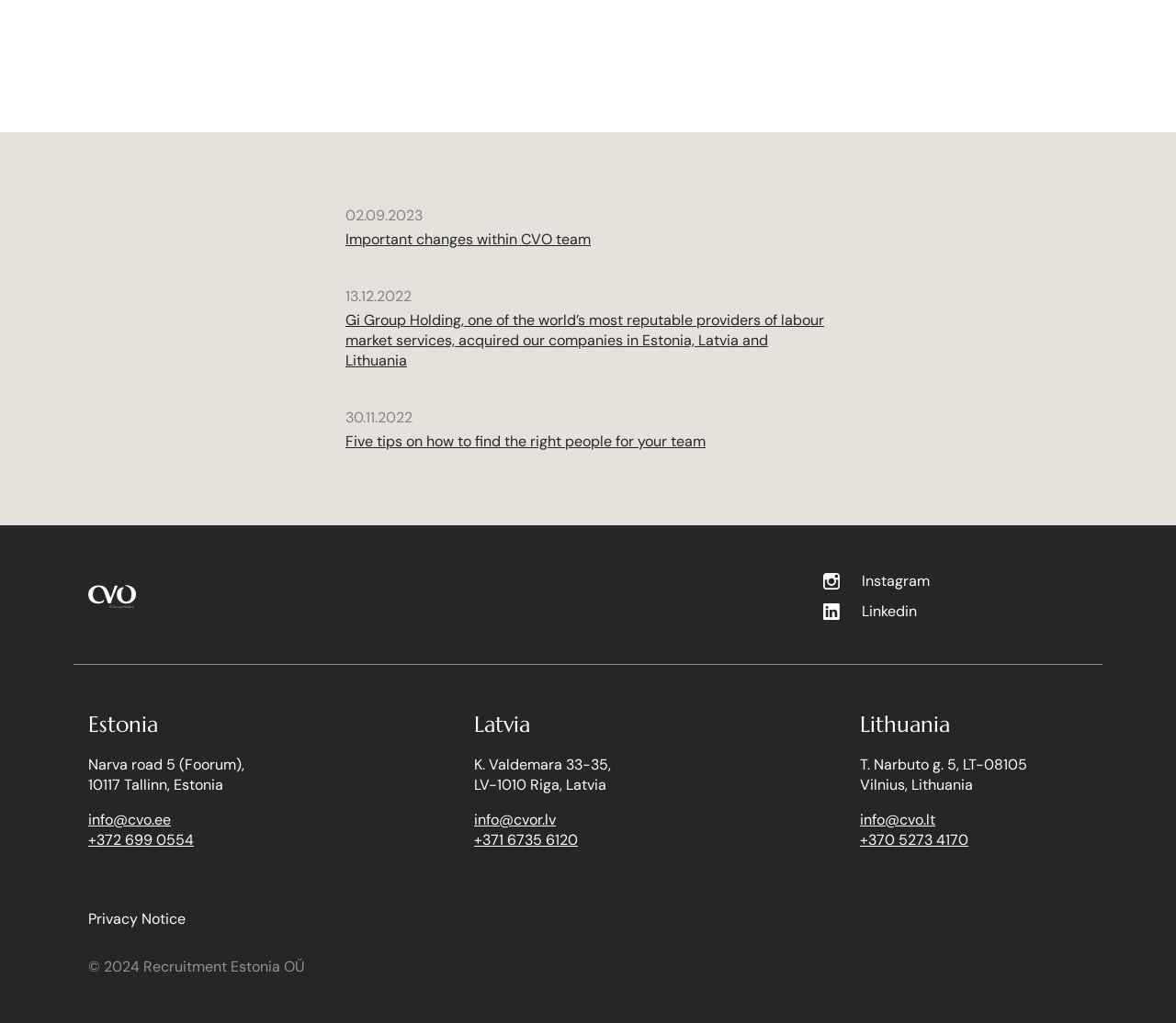Given the description of the UI element: "Privacy Notice", predict the bounding box coordinates in the form of [left, top, right, bottom], with each value being a float between 0 and 1.

[0.075, 0.889, 0.158, 0.908]